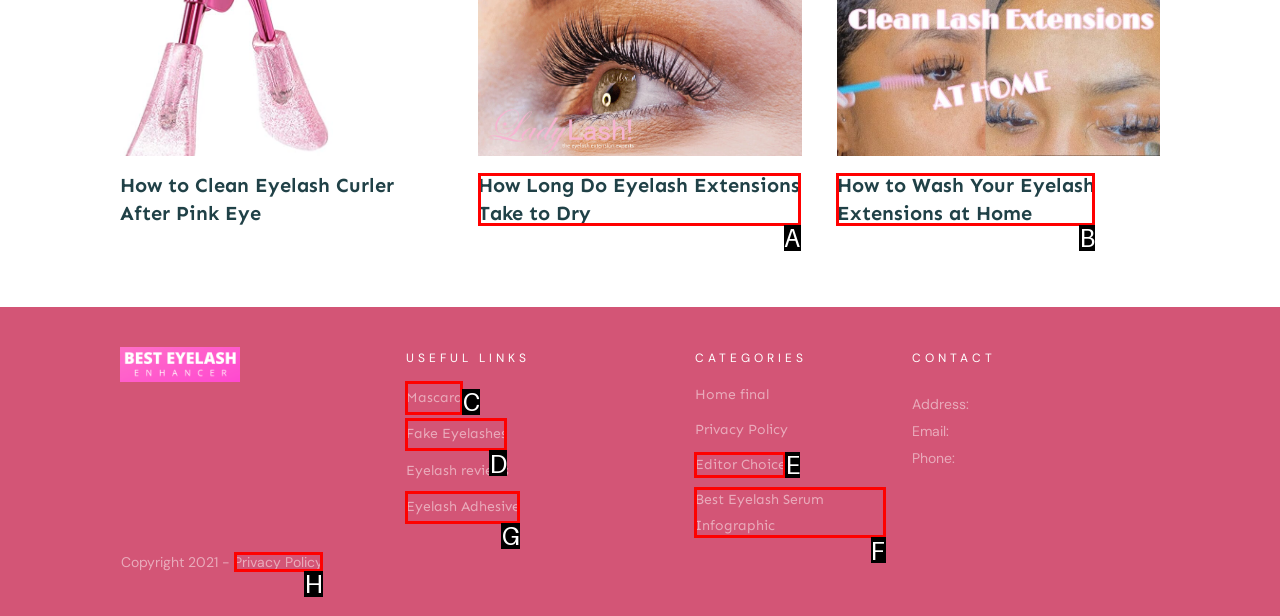Select the appropriate HTML element that needs to be clicked to finish the task: Check 'Privacy Policy'
Reply with the letter of the chosen option.

H